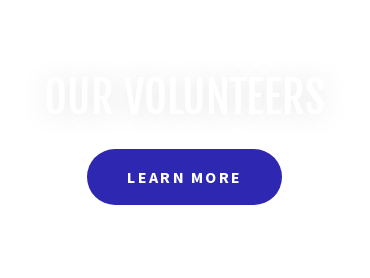Answer with a single word or phrase: 
What is encouraged by the overall layout?

exploring more